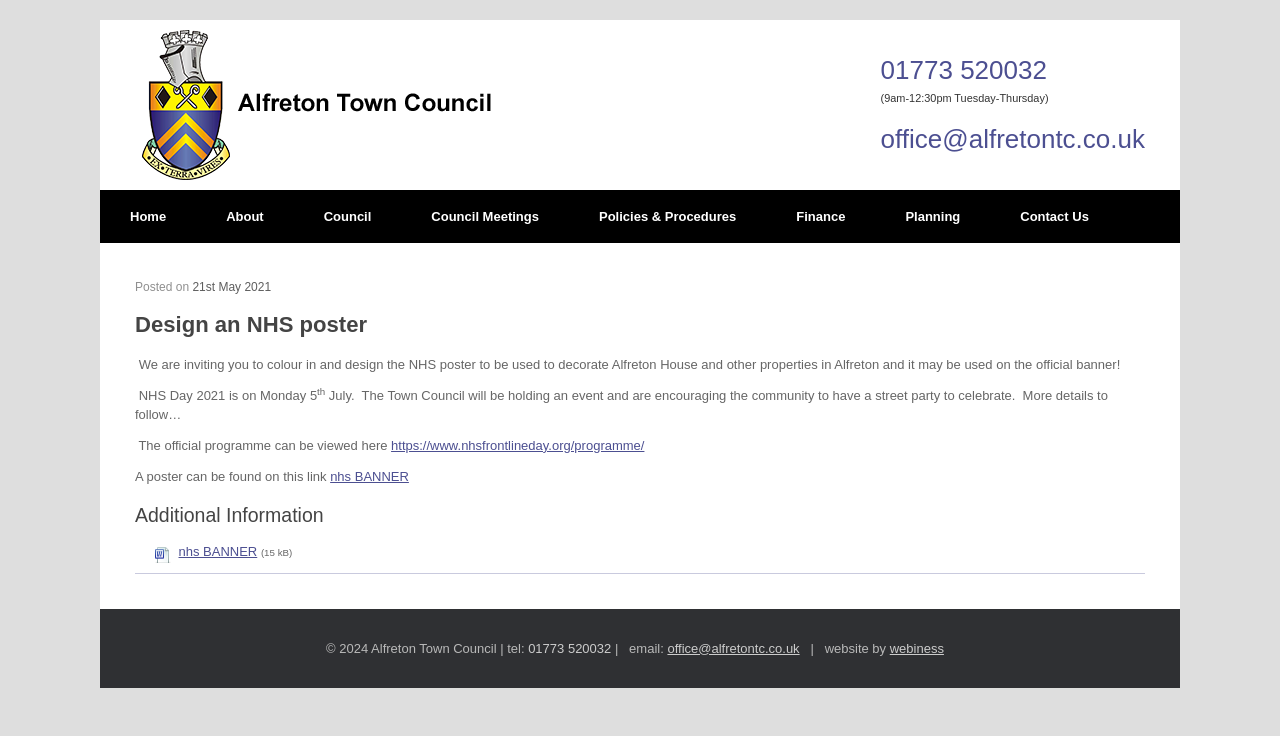Find and provide the bounding box coordinates for the UI element described here: "nhs BANNER". The coordinates should be given as four float numbers between 0 and 1: [left, top, right, bottom].

[0.258, 0.637, 0.319, 0.658]